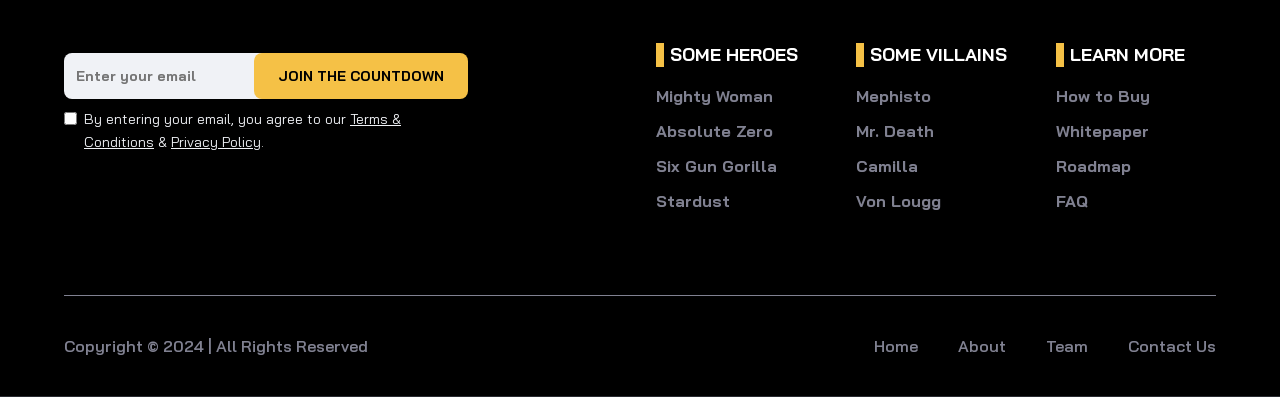Locate the bounding box coordinates of the element you need to click to accomplish the task described by this instruction: "Go to the HOME page".

None